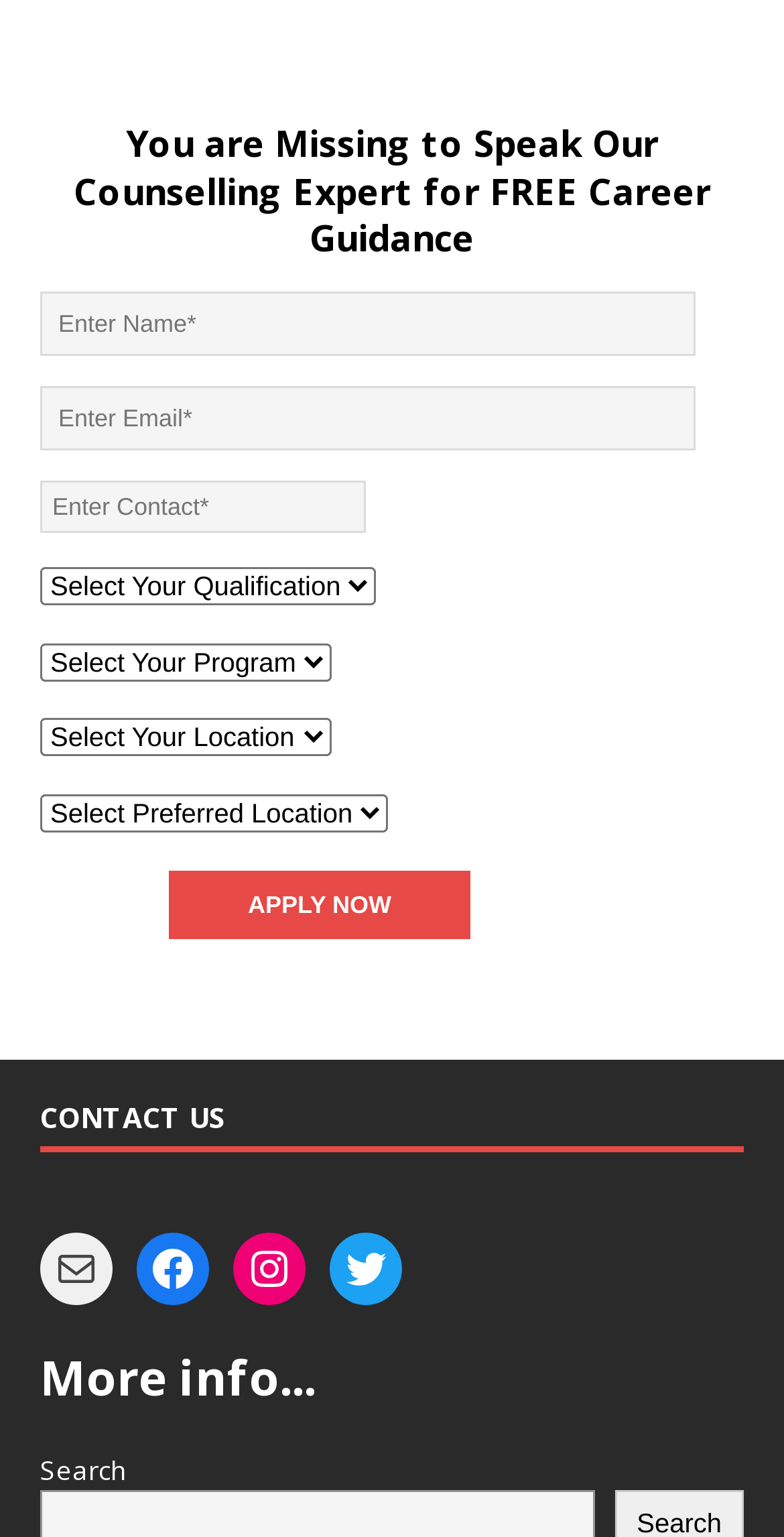Identify the bounding box coordinates for the element you need to click to achieve the following task: "Click the Apply Now button". The coordinates must be four float values ranging from 0 to 1, formatted as [left, top, right, bottom].

[0.215, 0.567, 0.6, 0.611]